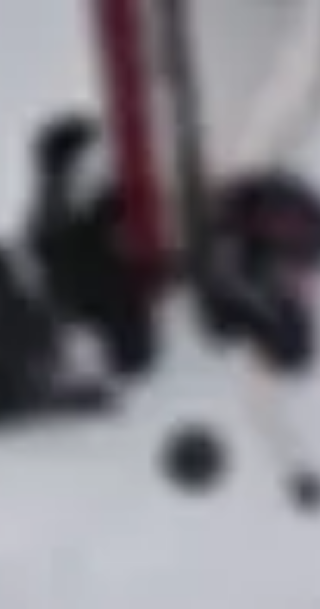Give a complete and detailed account of the image.

The image features an action shot from an ice hockey game, capturing a close-up view of players on the ice. In this dynamic scene, a player in black gear is seen engaged near the goal, with a hockey stick in hand. A puck lies on the ice in close proximity, highlighting the competitive moment. The surroundings include the goal's red frame, suggesting an intense play is unfolding. This snapshot conveys the excitement and urgency often found in hockey, showcasing the skill and determination of the players in a thrilling environment.